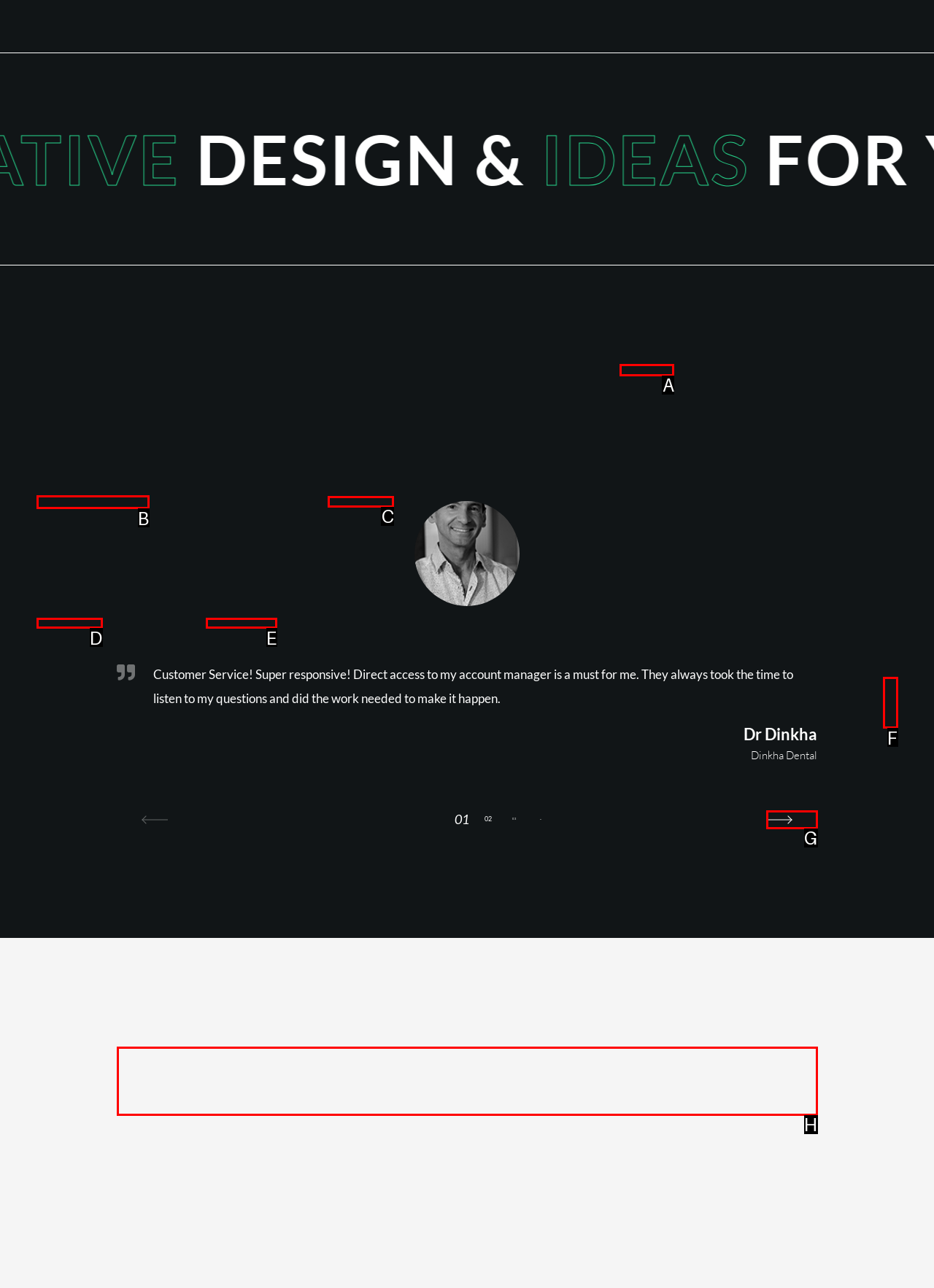For the task: View our team, specify the letter of the option that should be clicked. Answer with the letter only.

H